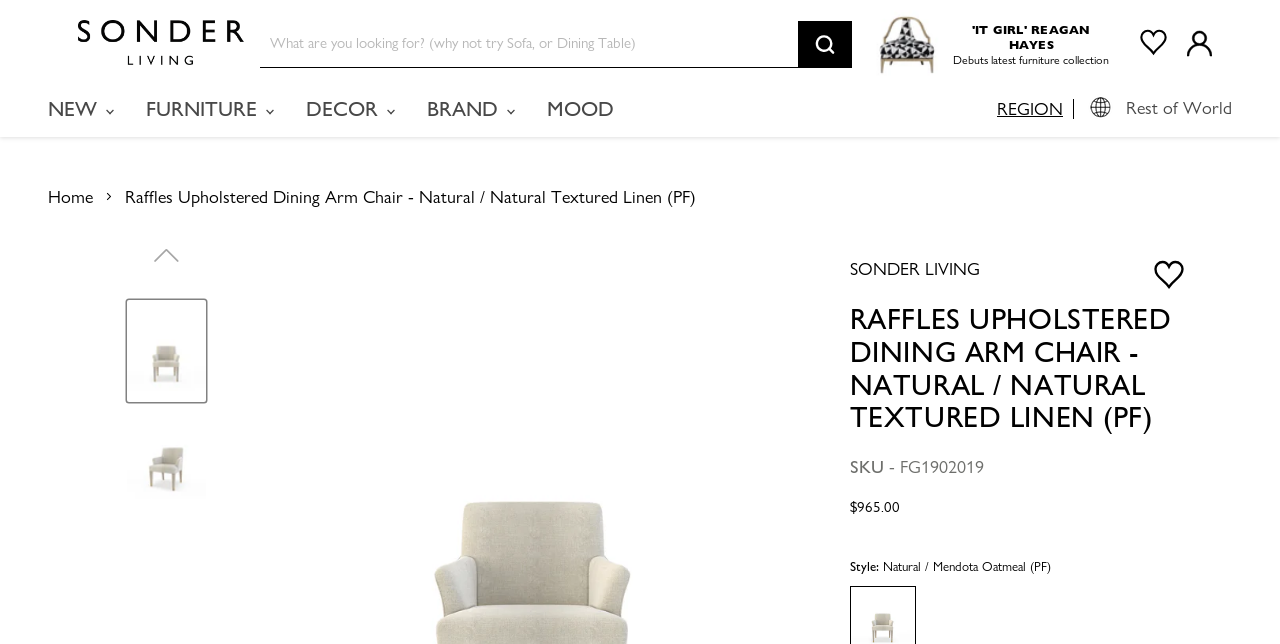What is the name of the product? Based on the image, give a response in one word or a short phrase.

Raffles Upholstered Dining Arm Chair